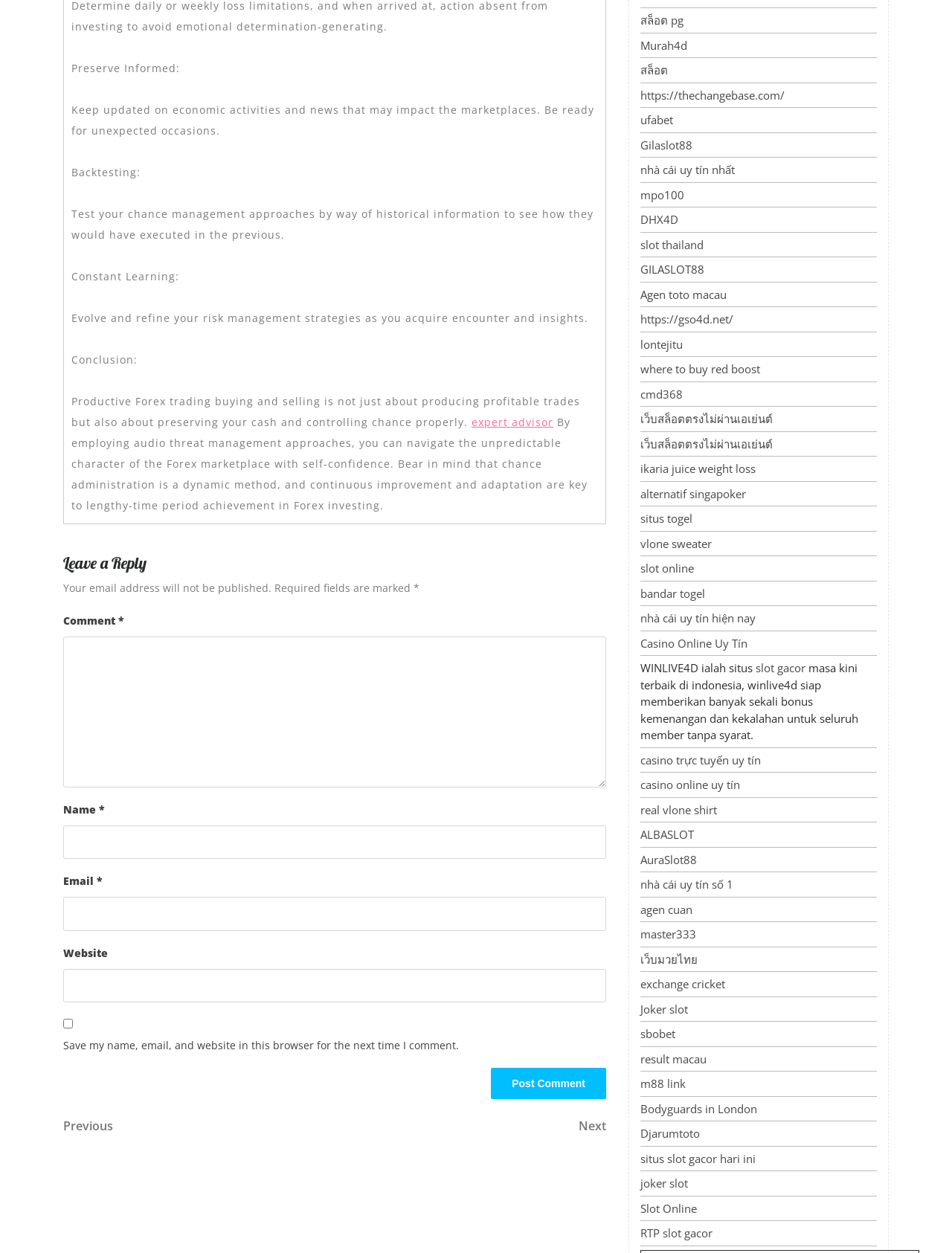For the following element description, predict the bounding box coordinates in the format (top-left x, top-left y, bottom-right x, bottom-right y). All values should be floating point numbers between 0 and 1. Description: Gilaslot88

[0.673, 0.109, 0.727, 0.121]